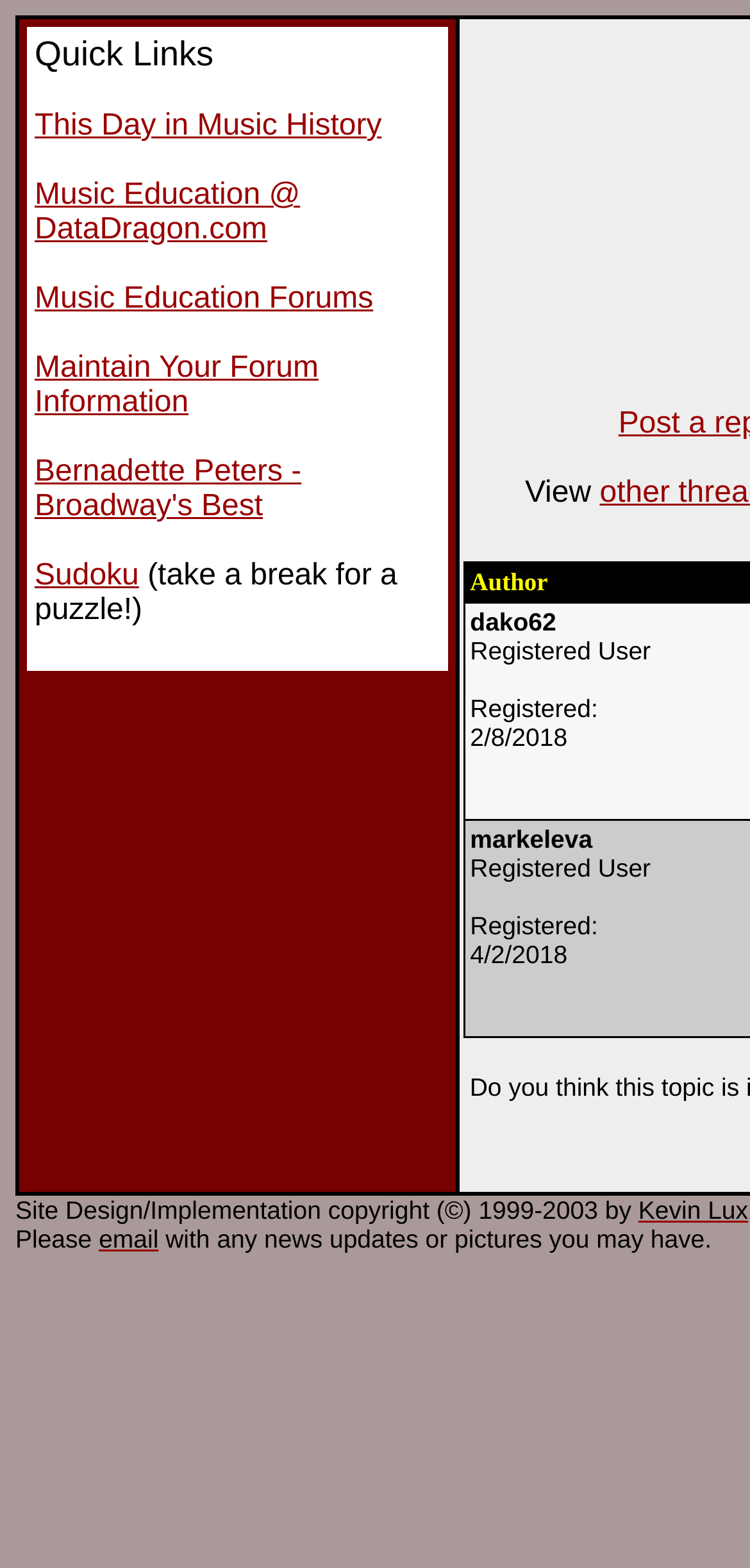Given the description: "Monday Jazz", determine the bounding box coordinates of the UI element. The coordinates should be formatted as four float numbers between 0 and 1, [left, top, right, bottom].

None